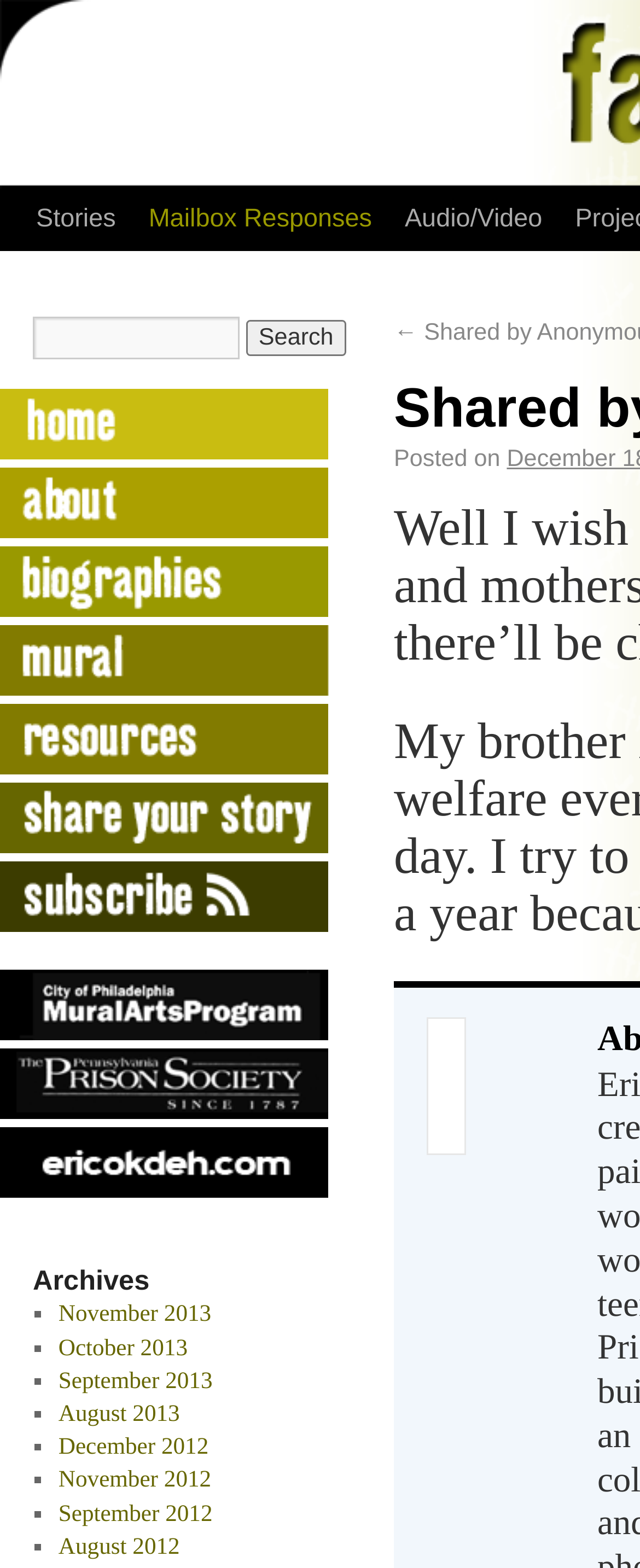Select the bounding box coordinates of the element I need to click to carry out the following instruction: "View the Archives".

[0.051, 0.807, 0.564, 0.828]